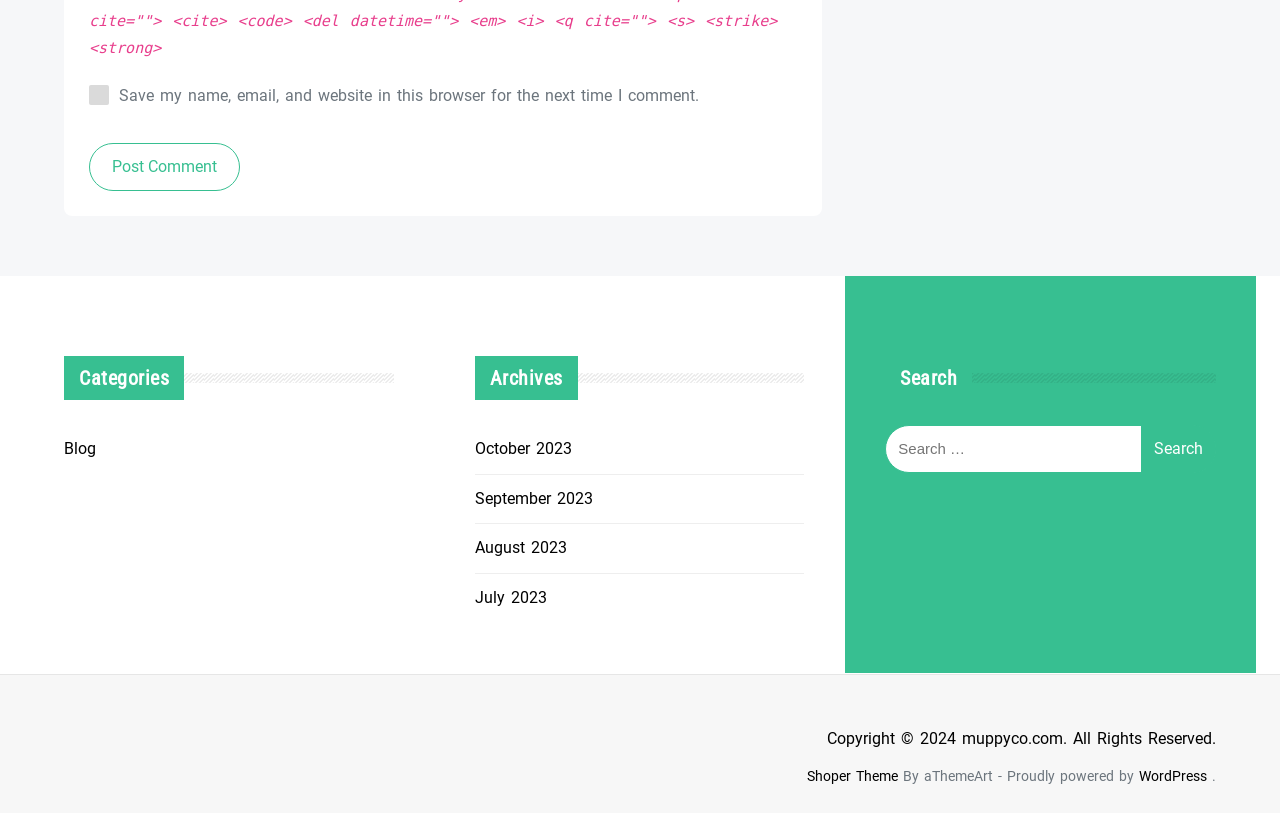Find the bounding box coordinates of the UI element according to this description: "parent_node: Search for: value="Search"".

[0.891, 0.522, 0.95, 0.581]